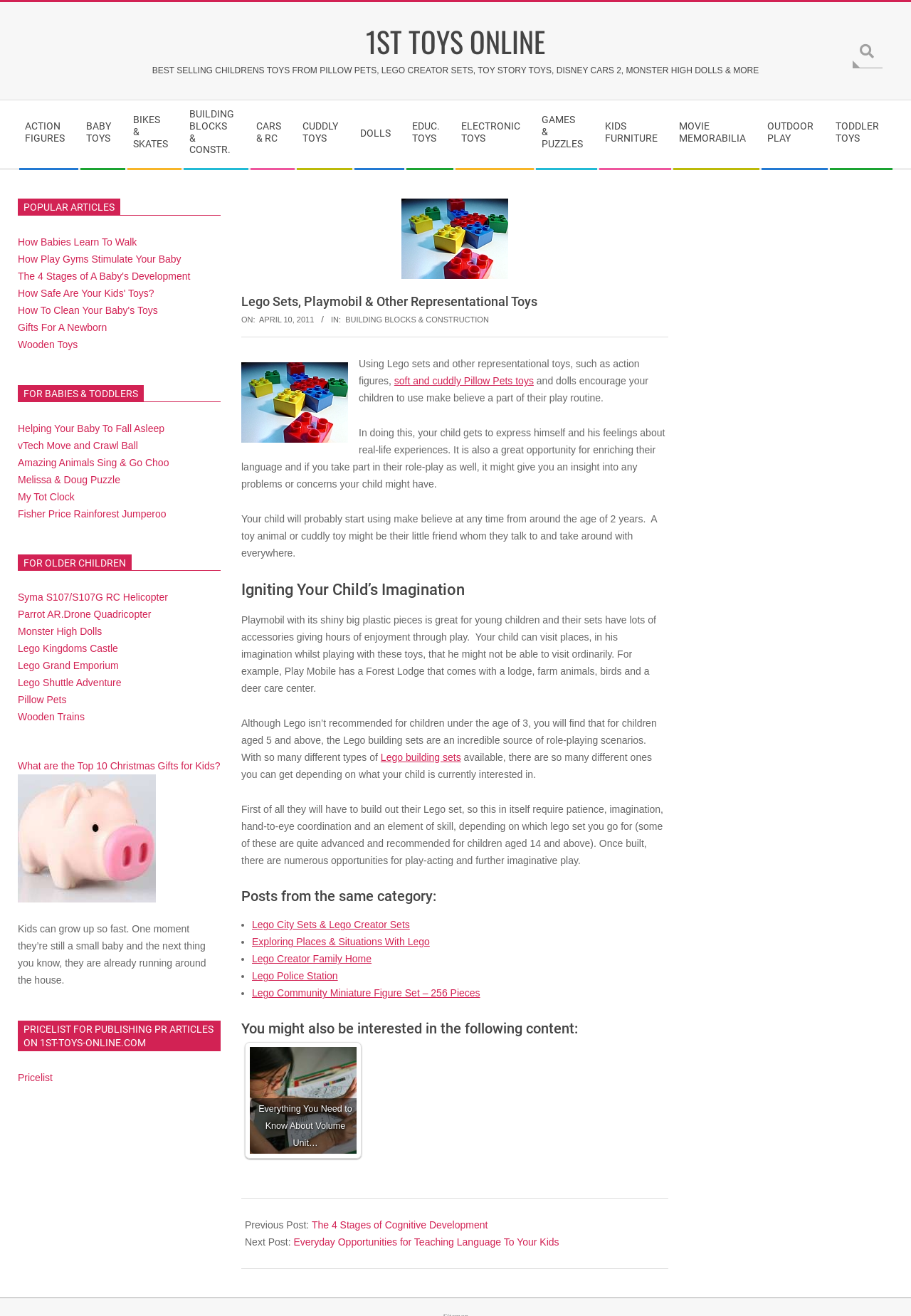How many popular articles are listed on the webpage?
Give a comprehensive and detailed explanation for the question.

I counted the number of links in the 'POPULAR ARTICLES' section and found that there are 10 popular articles listed, including 'How Babies Learn To Walk', 'How Play Gyms Stimulate Your Baby', and so on.